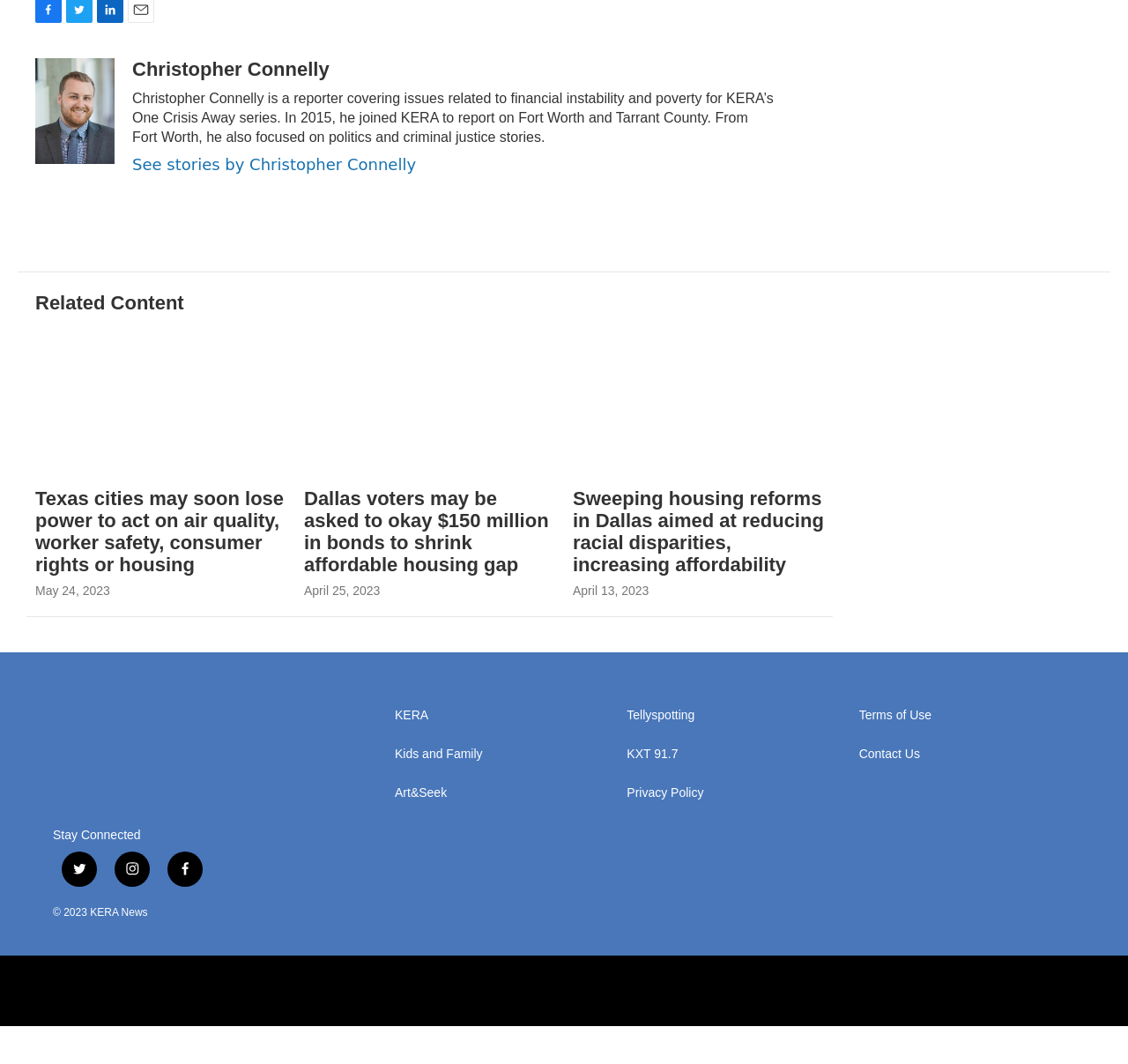From the given element description: "alt="Hiring"", find the bounding box for the UI element. Provide the coordinates as four float numbers between 0 and 1, in the order [left, top, right, bottom].

None